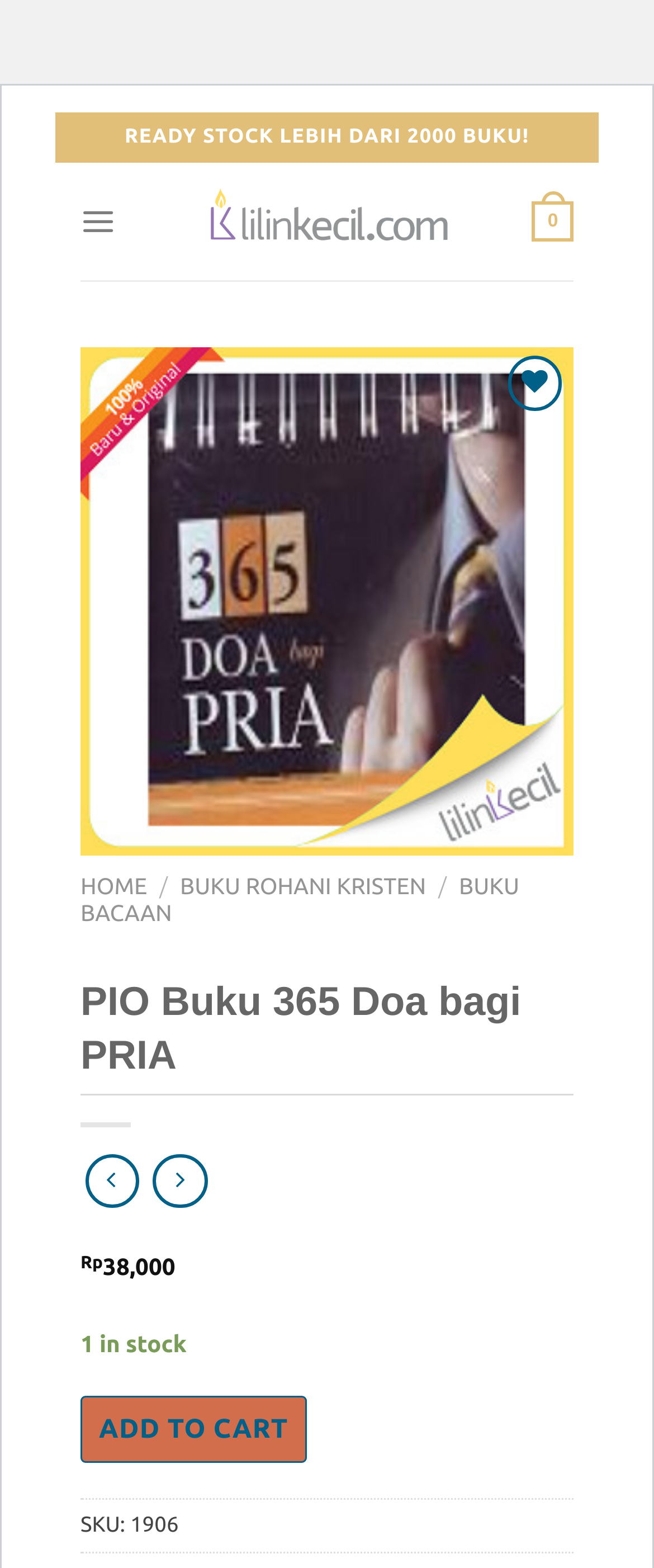Please locate and retrieve the main header text of the webpage.

PIO Buku 365 Doa bagi PRIA